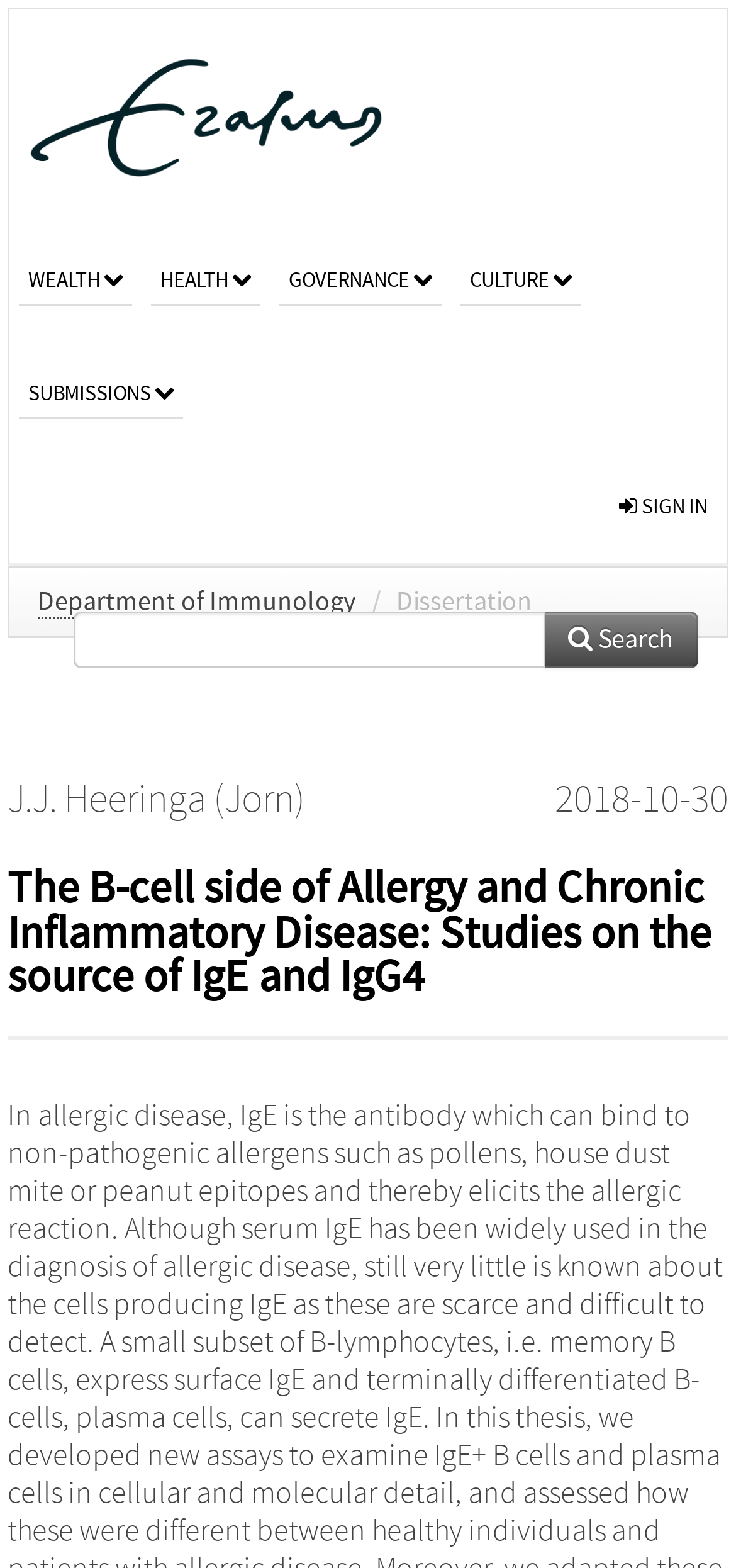Locate the bounding box coordinates of the clickable element to fulfill the following instruction: "view dissertation". Provide the coordinates as four float numbers between 0 and 1 in the format [left, top, right, bottom].

[0.538, 0.374, 0.723, 0.393]